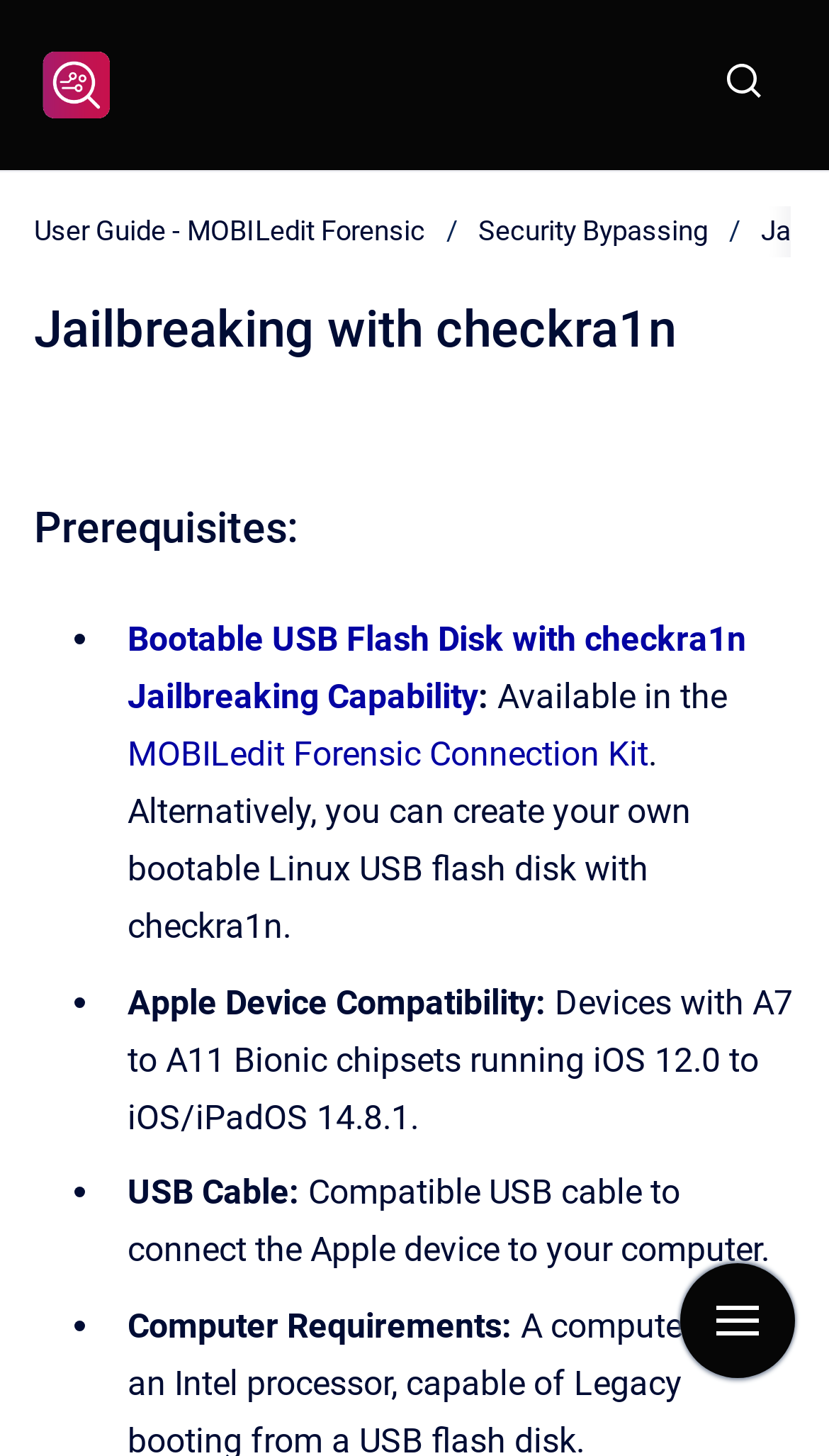Create an elaborate caption that covers all aspects of the webpage.

The webpage is about jailbreaking with checkra1n, and it appears to be a user guide or tutorial. At the top left, there is a link to go to the homepage. Next to it, on the top right, is a button to show the search form. Below these elements, there is a navigation breadcrumb section that contains two links: "User Guide - MOBILedit Forensic" and "Security Bypassing".

The main content of the page starts with a header that reads "Jailbreaking with checkra1n". Below this header, there is a section titled "Prerequisites:" that lists several requirements. The first requirement is a bootable USB flash disk with checkra1n jailbreaking capability, which is available in the MOBILedit Forensic Connection Kit. Alternatively, users can create their own bootable Linux USB flash disk with checkra1n.

The list of prerequisites continues with Apple device compatibility, specifying devices with A7 to A11 Bionic chipsets running iOS 12.0 to iOS/iPadOS 14.8.1. Next, it requires a compatible USB cable to connect the Apple device to the computer. Finally, the list concludes with computer requirements.

At the bottom right of the page, there is a button to show navigation. Overall, the webpage appears to be a step-by-step guide for jailbreaking with checkra1n, providing users with the necessary prerequisites and requirements.